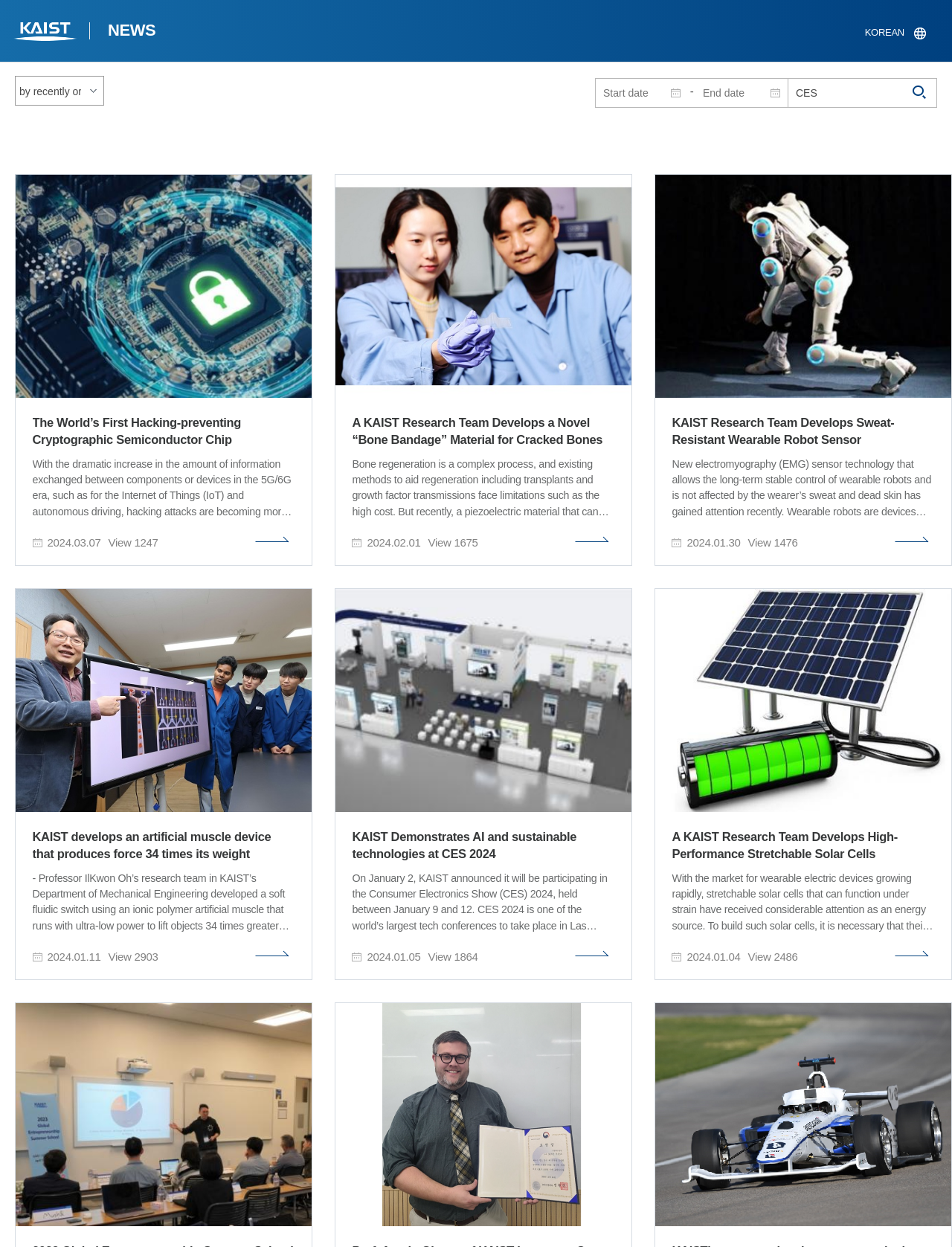Answer this question using a single word or a brief phrase:
How many images are there on the webpage?

5